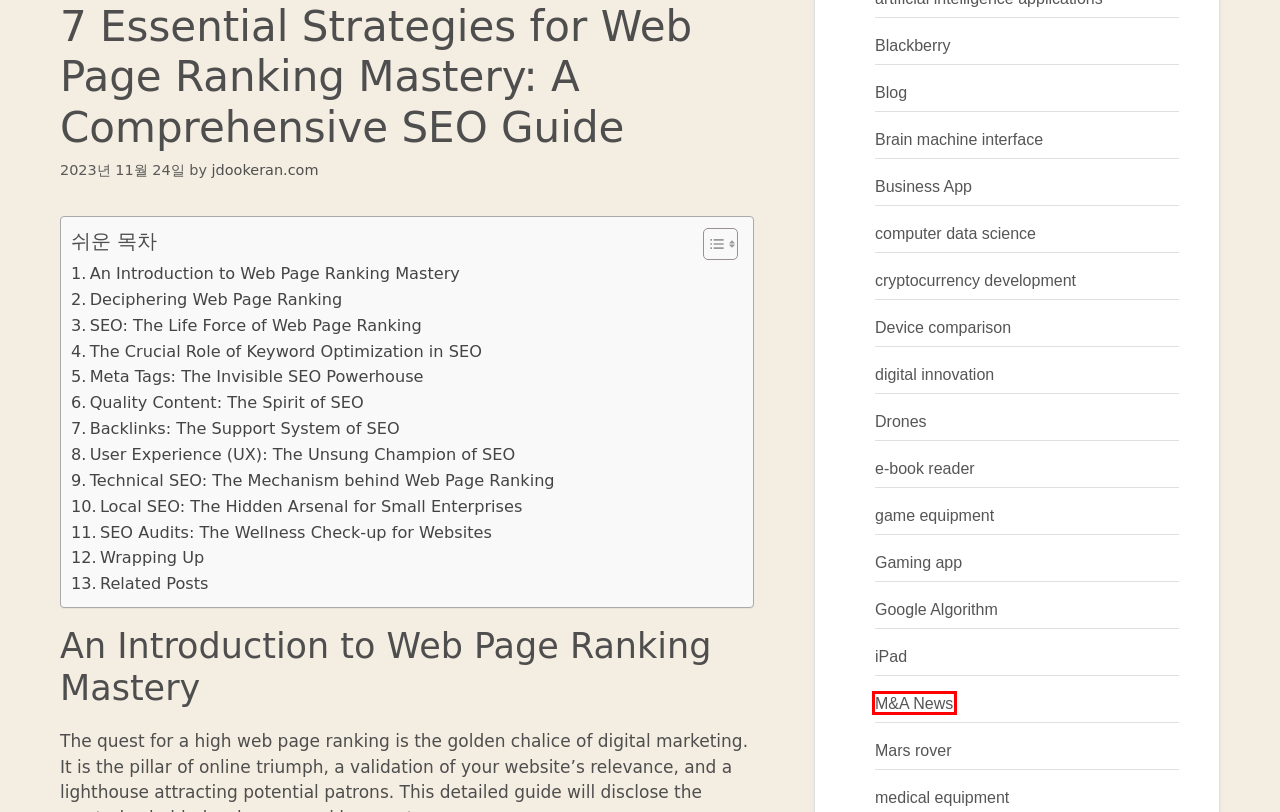Analyze the screenshot of a webpage with a red bounding box and select the webpage description that most accurately describes the new page resulting from clicking the element inside the red box. Here are the candidates:
A. Mars rover - The future of technology
B. medical equipment - The future of technology
C. computer data science - The future of technology
D. iPad - The future of technology
E. jdookeran.com - The future of technology
F. digital innovation - The future of technology
G. M&A News - The future of technology
H. Brain machine interface - The future of technology

G